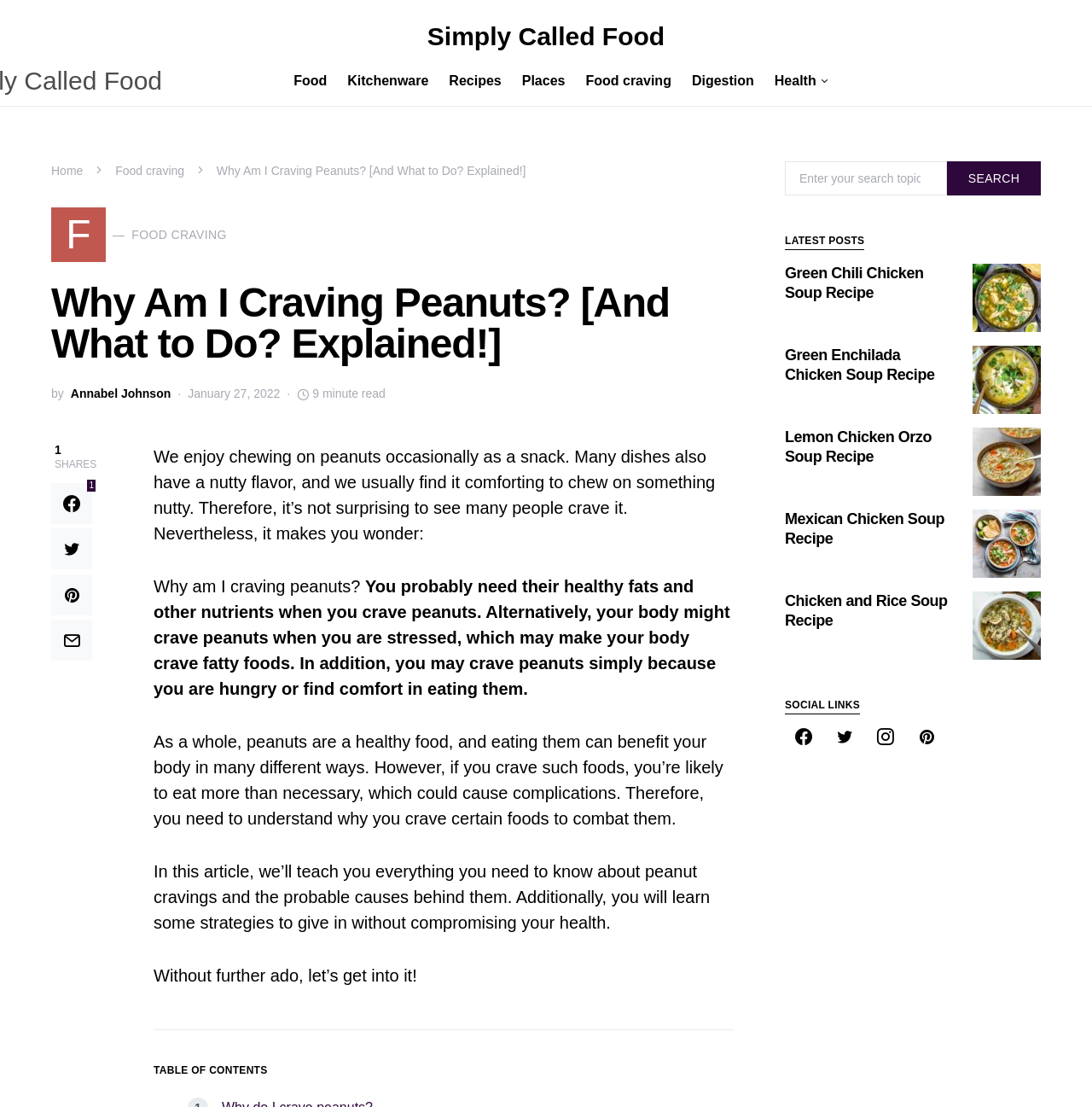What is the purpose of the search bar?
Please respond to the question thoroughly and include all relevant details.

The search bar is located at the top right corner of the webpage, and it allows users to search for specific topics or keywords, as indicated by the placeholder text 'Enter your search topic'.